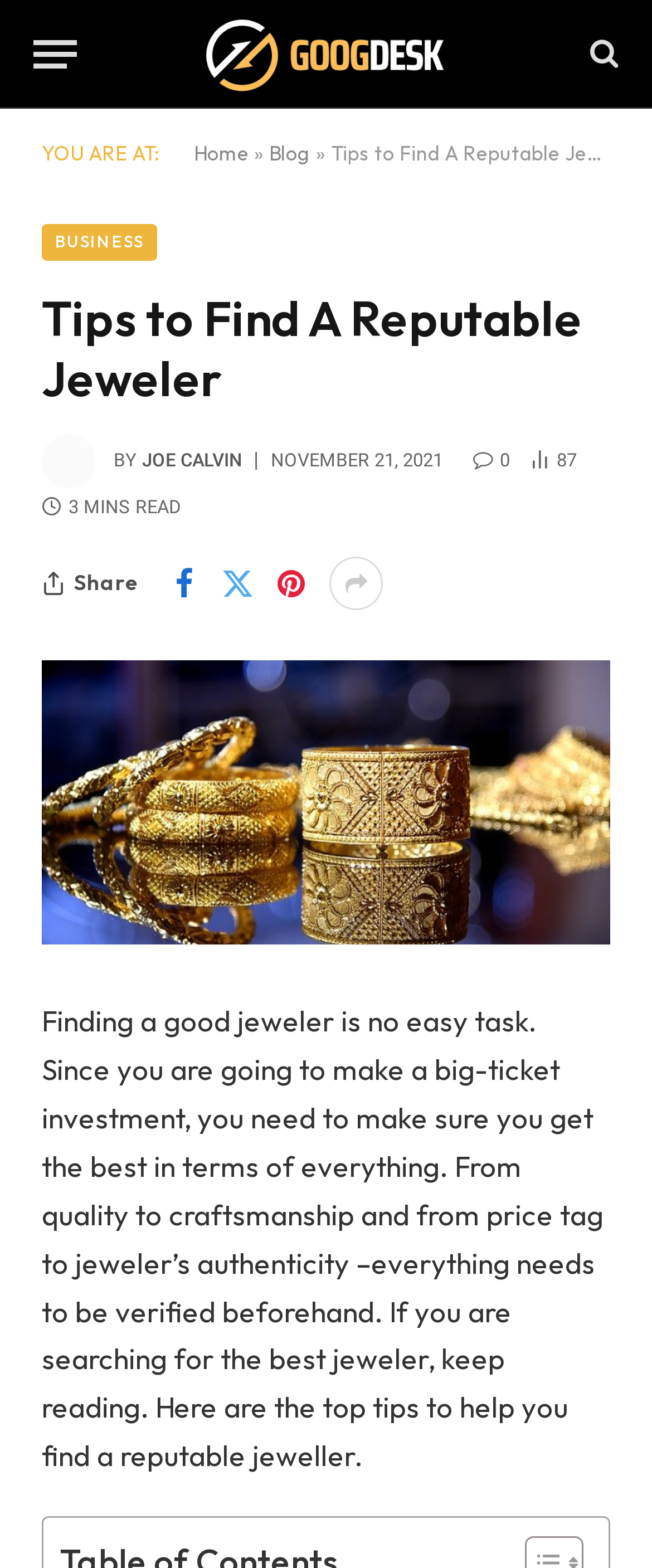Please find the bounding box coordinates of the element that must be clicked to perform the given instruction: "Visit the Googdesk homepage". The coordinates should be four float numbers from 0 to 1, i.e., [left, top, right, bottom].

[0.314, 0.0, 0.686, 0.069]